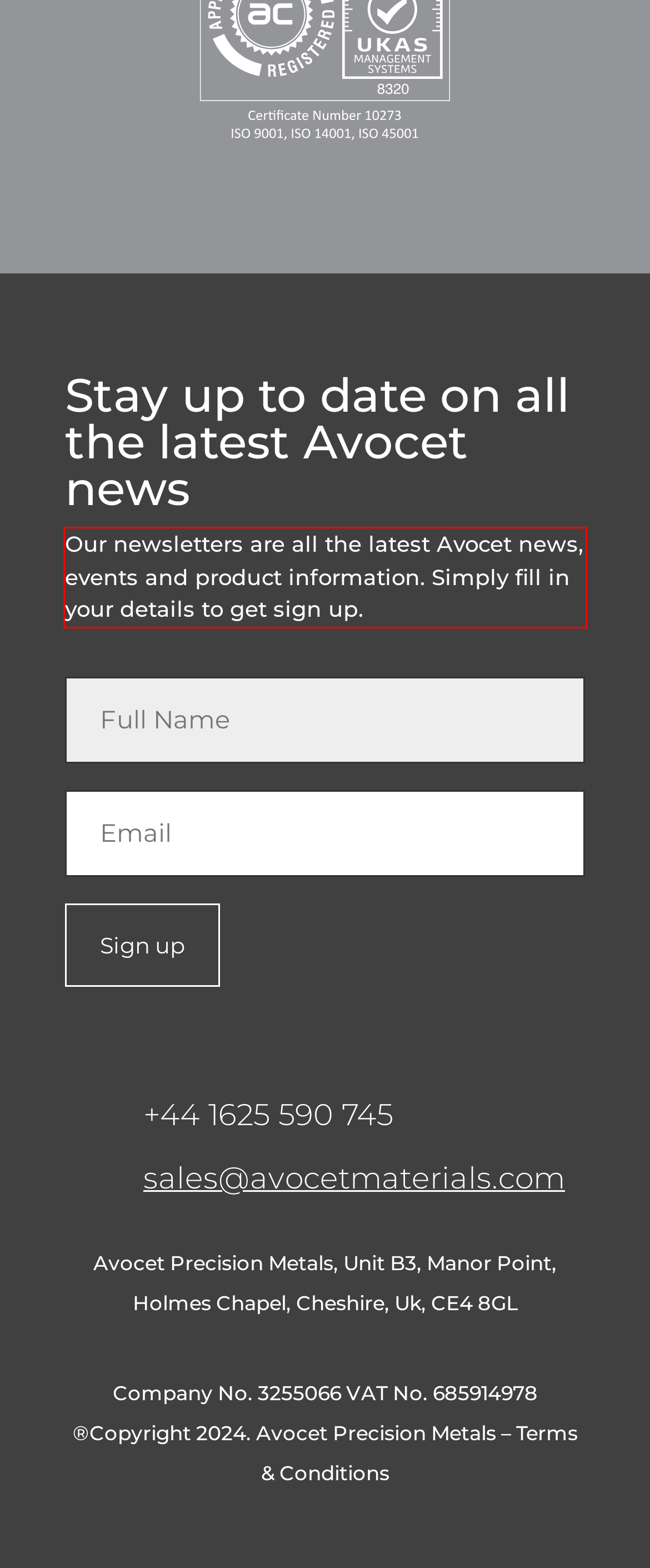Please examine the webpage screenshot and extract the text within the red bounding box using OCR.

Our newsletters are all the latest Avocet news, events and product information. Simply fill in your details to get sign up.